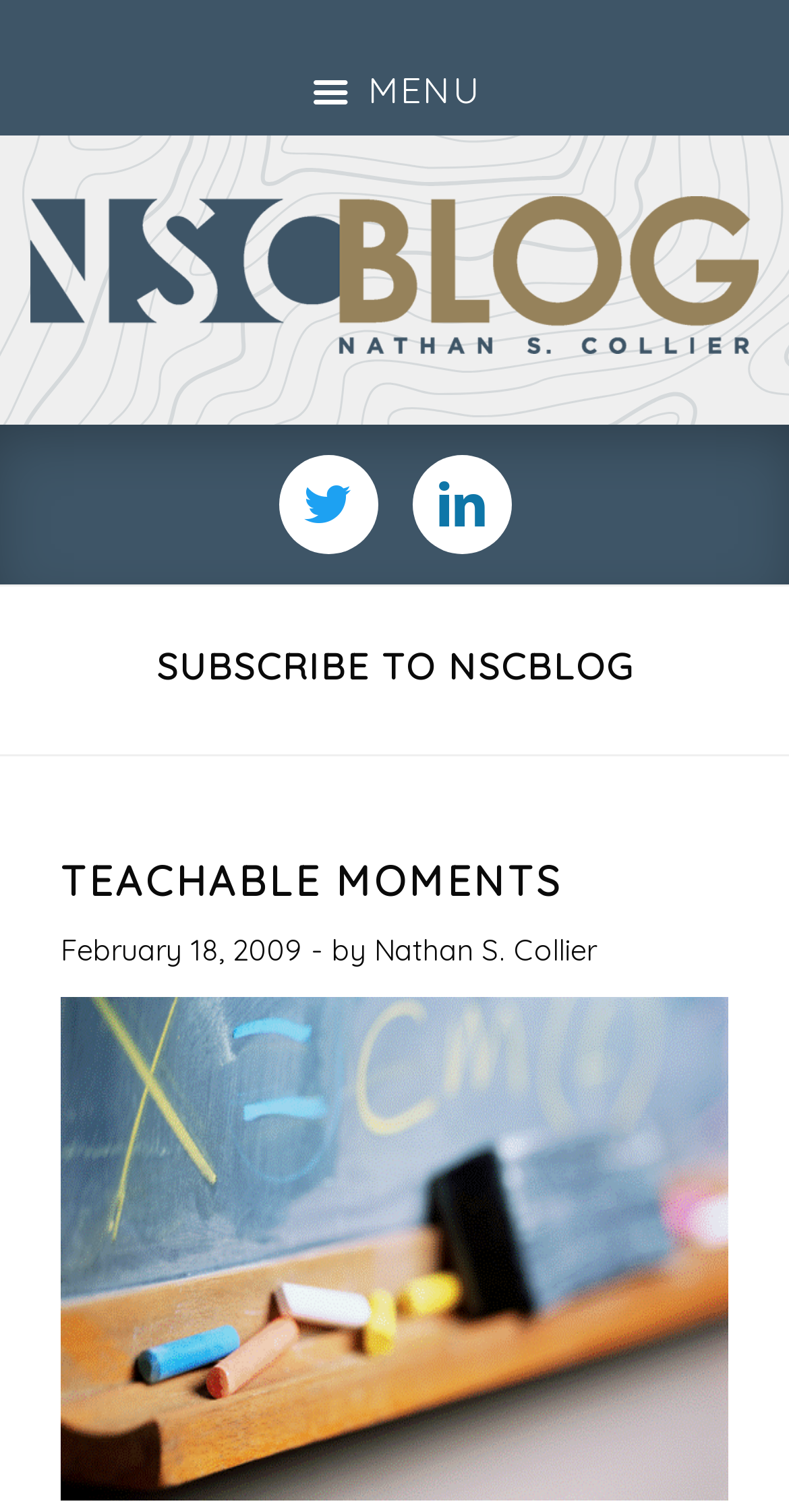How many social media links are there?
Using the image as a reference, answer the question in detail.

There are two social media links, represented by the font awesome icons '' and '', located below the article title.